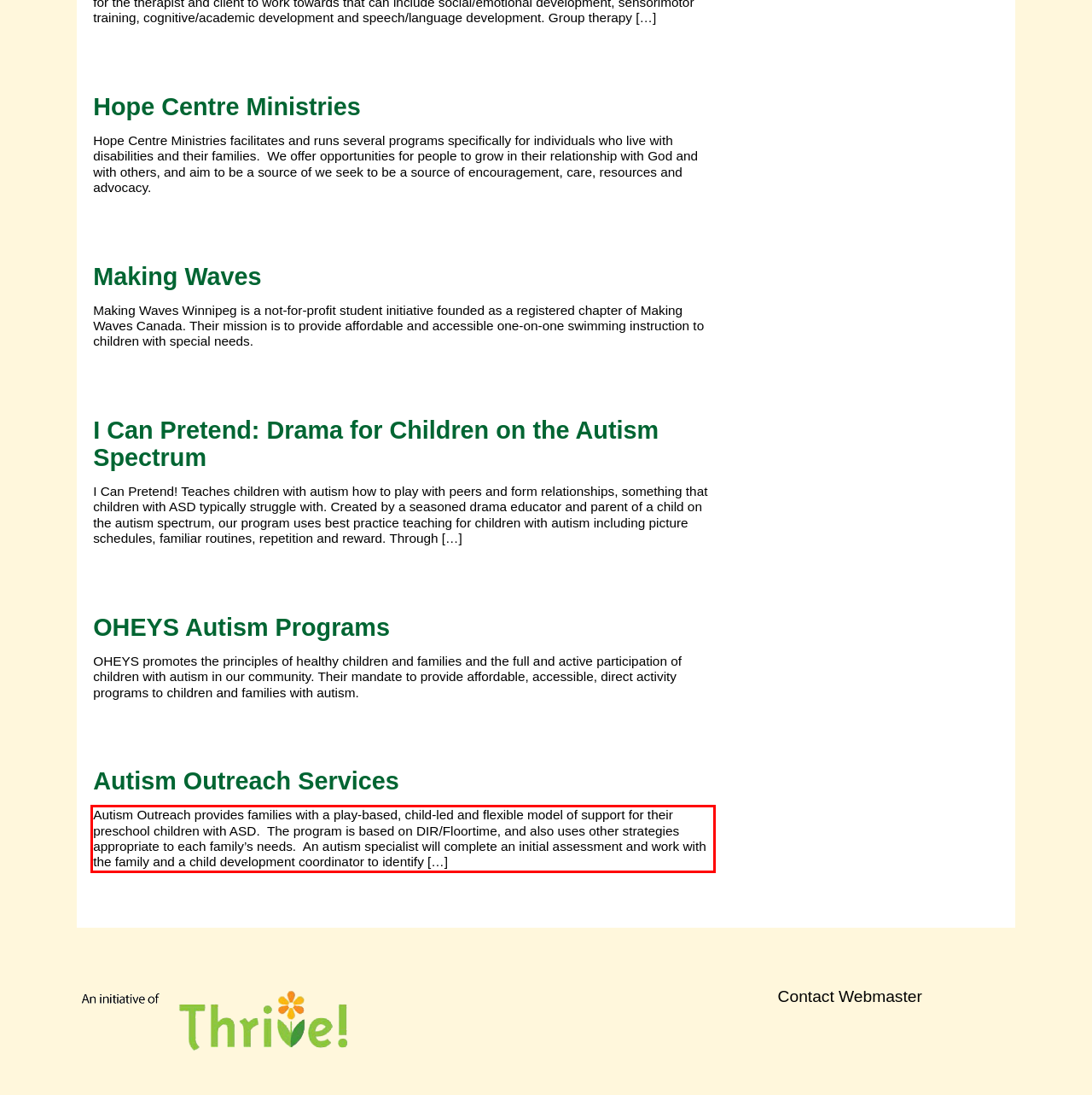View the screenshot of the webpage and identify the UI element surrounded by a red bounding box. Extract the text contained within this red bounding box.

Autism Outreach provides families with a play-based, child-led and flexible model of support for their preschool children with ASD. The program is based on DIR/Floortime, and also uses other strategies appropriate to each family’s needs. An autism specialist will complete an initial assessment and work with the family and a child development coordinator to identify […]